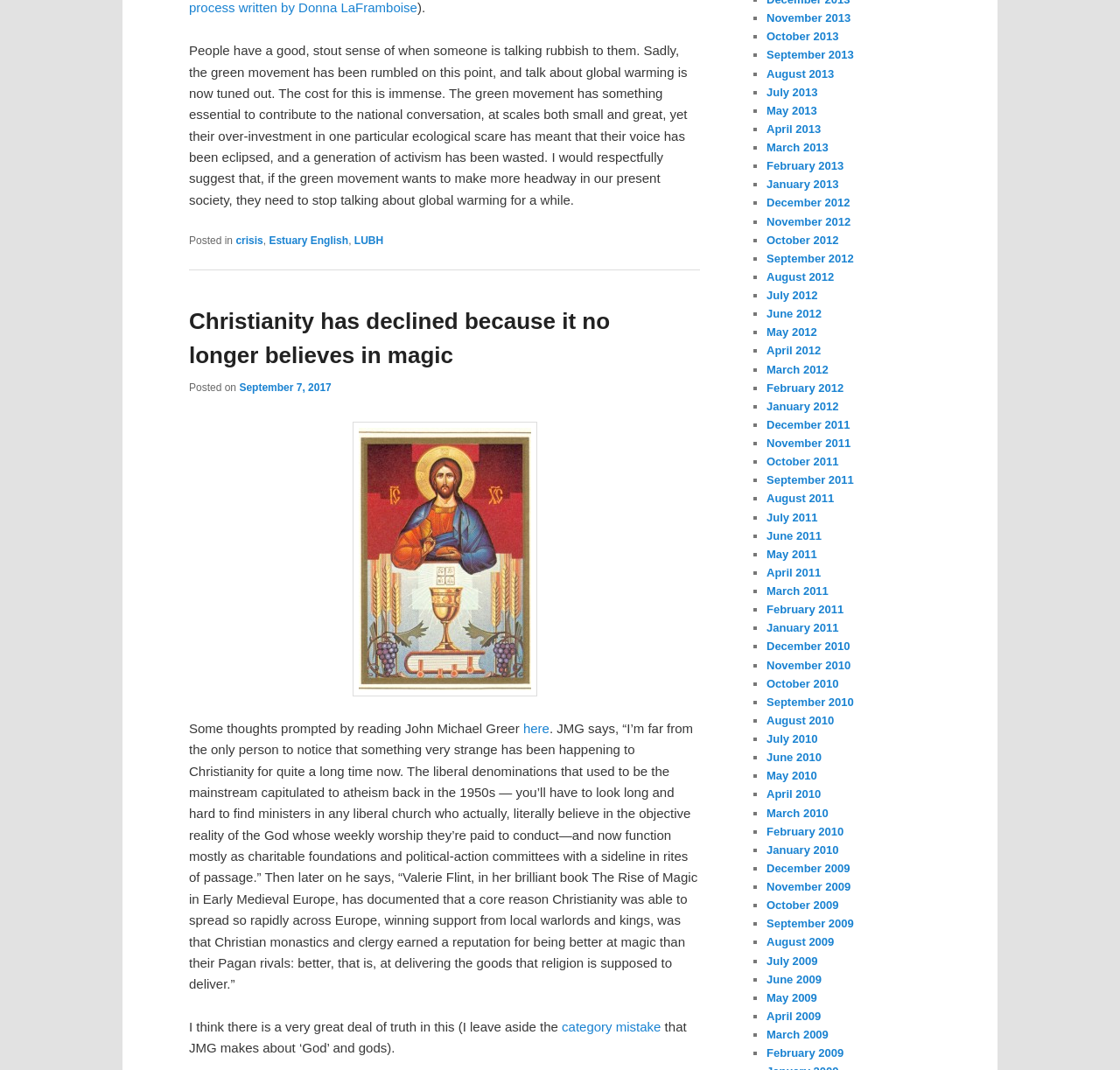Identify the bounding box coordinates of the clickable section necessary to follow the following instruction: "Go to the page 'September 2017'". The coordinates should be presented as four float numbers from 0 to 1, i.e., [left, top, right, bottom].

[0.214, 0.357, 0.296, 0.368]